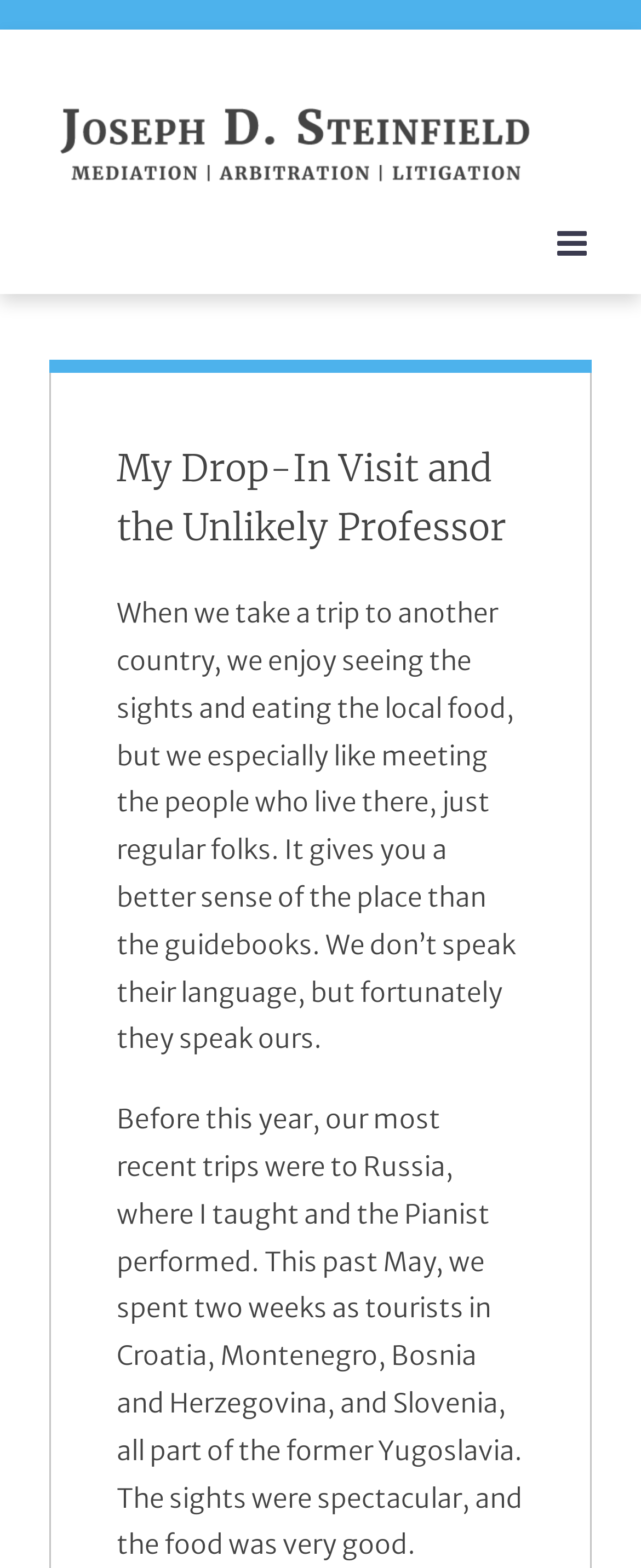How many weeks did the author spend in Croatia, Montenegro, Bosnia and Herzegovina, and Slovenia?
Make sure to answer the question with a detailed and comprehensive explanation.

According to the text, the author spent two weeks as tourists in Croatia, Montenegro, Bosnia and Herzegovina, and Slovenia.